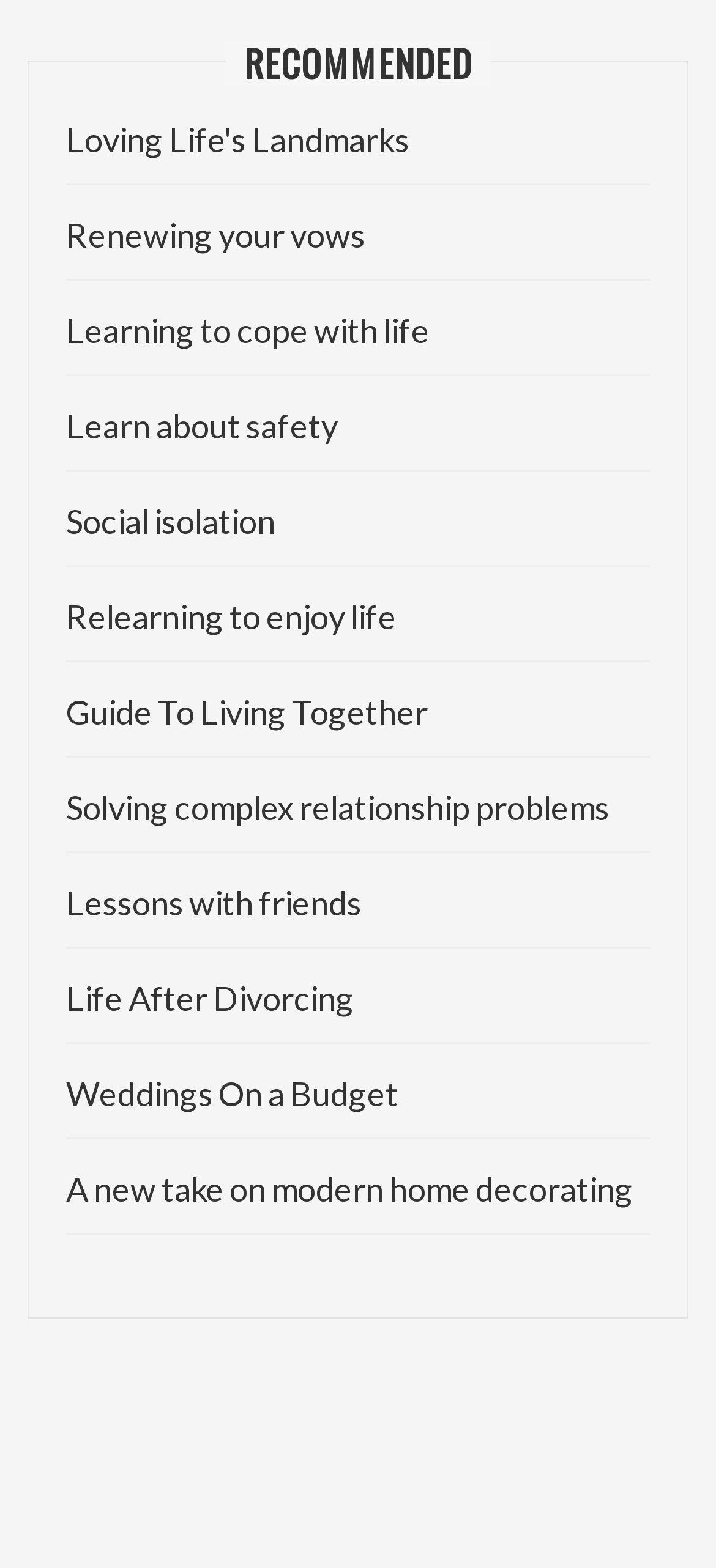Please determine the bounding box of the UI element that matches this description: Life After Divorcing. The coordinates should be given as (top-left x, top-left y, bottom-right x, bottom-right y), with all values between 0 and 1.

[0.092, 0.624, 0.495, 0.649]